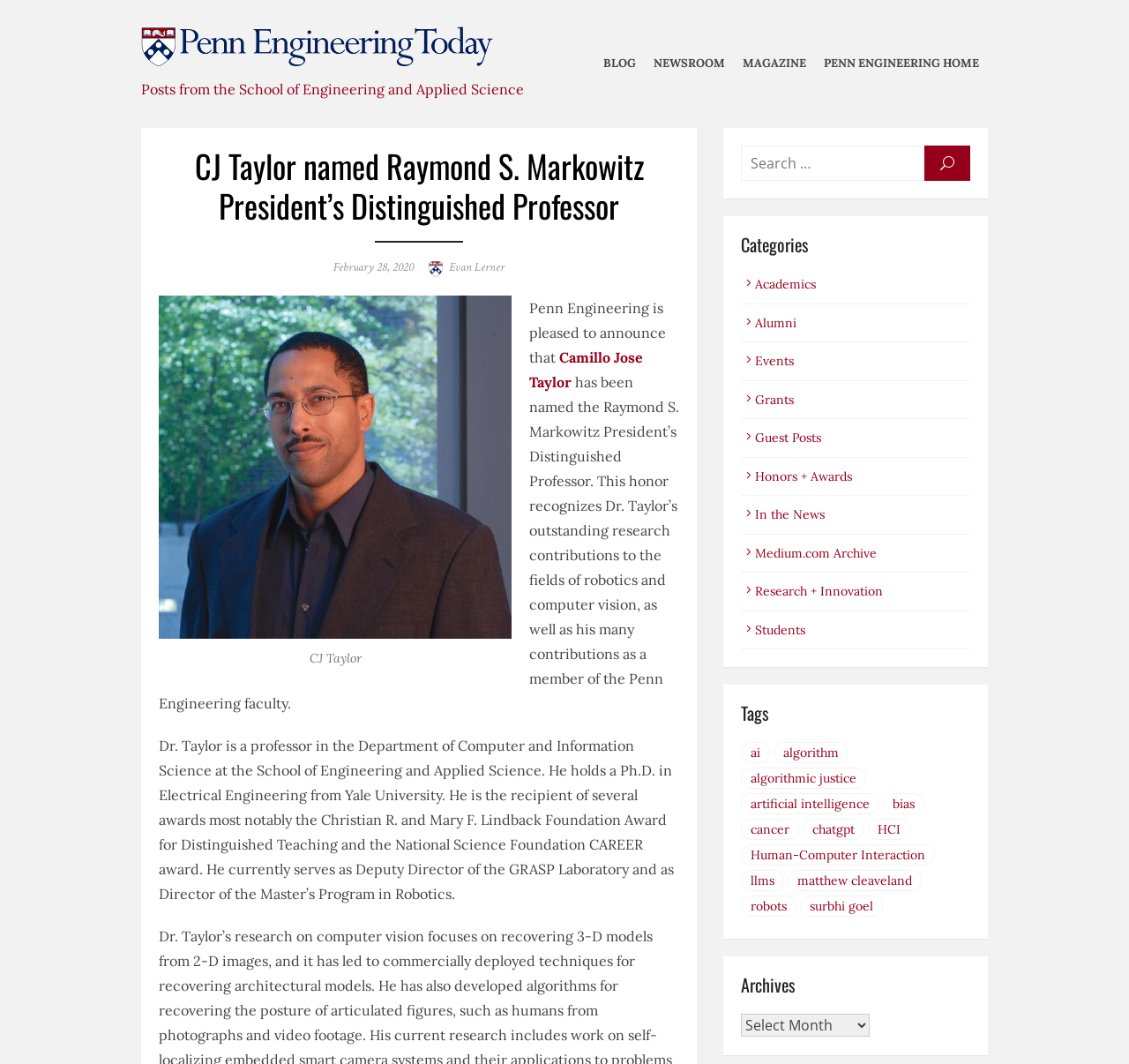Provide a thorough description of the webpage's content and layout.

The webpage is about Penn Engineering, specifically announcing that Camillo Jose Taylor has been named the Raymond S. Markowitz President’s Distinguished Professor. At the top, there is a link to the "Penn Engineering Blog" accompanied by an image of the same name. Below this, there is a static text "Posts from the School of Engineering and Applied Science".

On the right side, there is a navigation menu labeled "Main Menu" with links to "BLOG", "NEWSROOM", "MAGAZINE", and "PENN ENGINEERING HOME". Below this menu, there is a header section with a heading "CJ Taylor named Raymond S. Markowitz President’s Distinguished Professor" followed by a static text "Posted on" and a link to the date "February 28, 2020". 

To the right of the header, there is an image of Camillo Jose Taylor with a figcaption "CJ Taylor". Below the image, there is a static text describing Dr. Taylor's achievement, followed by a link to his name. The text continues to describe his research contributions, his position as a professor, and his awards.

On the right side, there is a search bar with a static text "Search for:" and a search button labeled "U SEARCH". Below the search bar, there are headings "Categories" and "Tags" with links to various categories and tags, such as "Academics", "Alumni", "Events", and "ai", "algorithm", "artificial intelligence", etc.

At the bottom, there is a heading "Archives" with a combobox labeled "Archives" that has a popup menu.